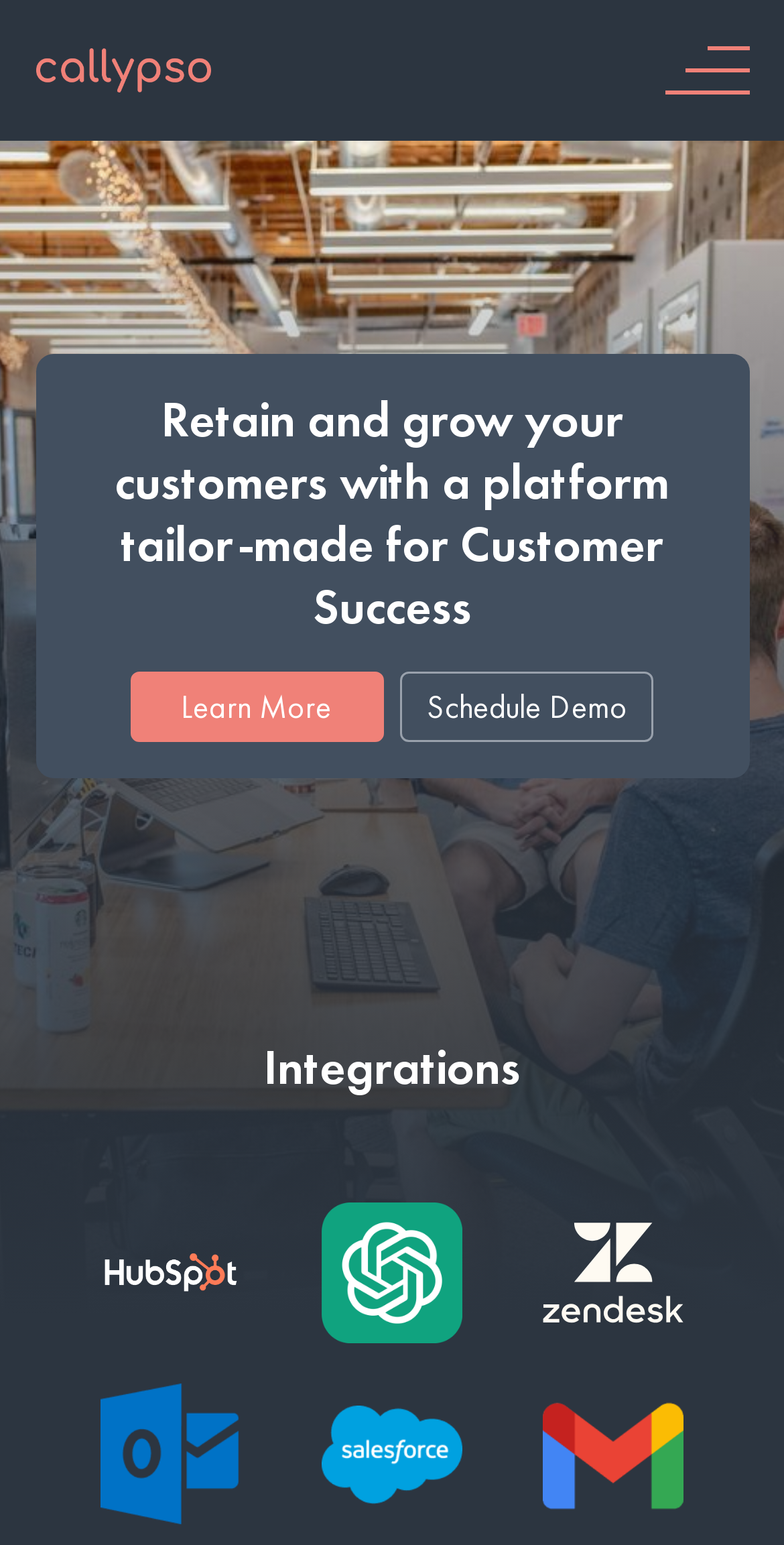Write an extensive caption that covers every aspect of the webpage.

The webpage is about a product called Calypso, which is focused on customer success. At the top left, there is a link accompanied by an image. On the opposite side, at the top right, there is another link. 

Below these links, there is a prominent heading that reads, "Retain and grow your customers with a platform tailor-made for Customer Success." This heading is centered and takes up most of the width of the page.

Underneath the heading, there are two links, "Learn More" and "Schedule Demo", placed side by side, with the former on the left and the latter on the right.

Further down, there is a heading titled "Integrations" located at the top left. Below this heading, there are four rows of images, with three images in each row, taking up the majority of the page's width. The images are evenly spaced and aligned, with the top row starting from the left edge of the page and the bottom row ending at the right edge.